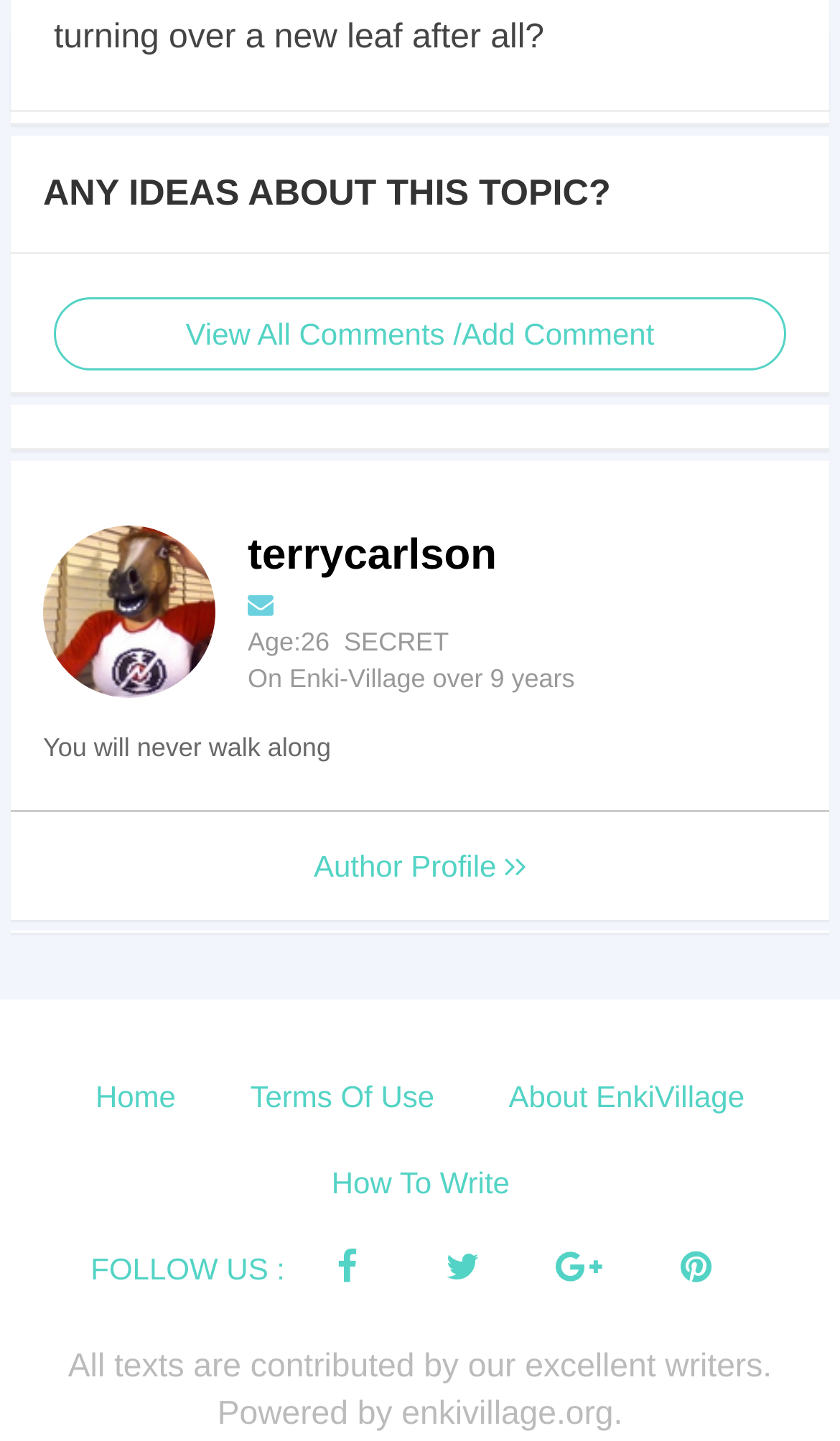Using the provided element description "Help & FAQs", determine the bounding box coordinates of the UI element.

None